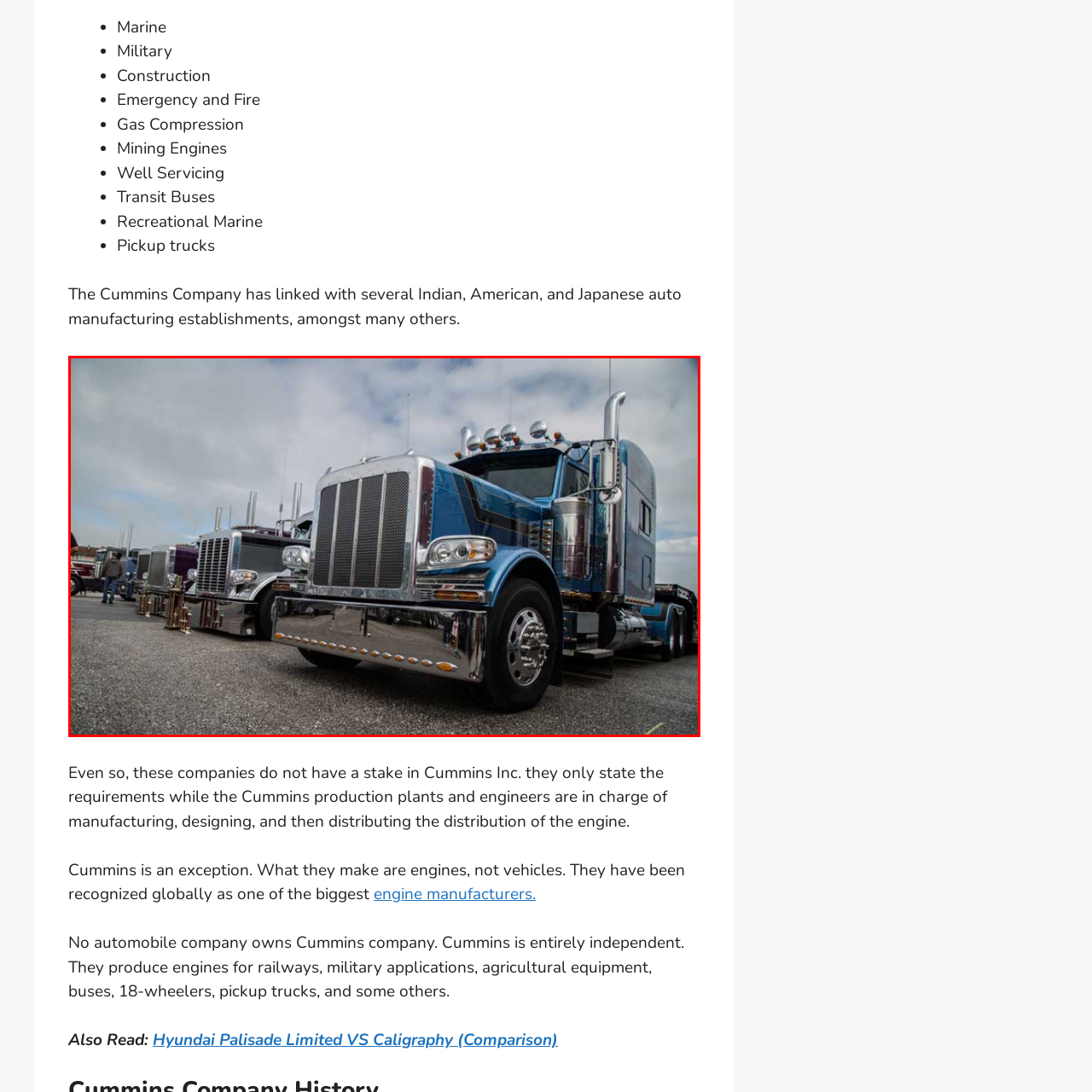What is the mood of the sky in the background?
Study the image framed by the red bounding box and answer the question in detail, relying on the visual clues provided.

The caption describes the sky in the background as 'moody', which suggests a dramatic or intense atmosphere.